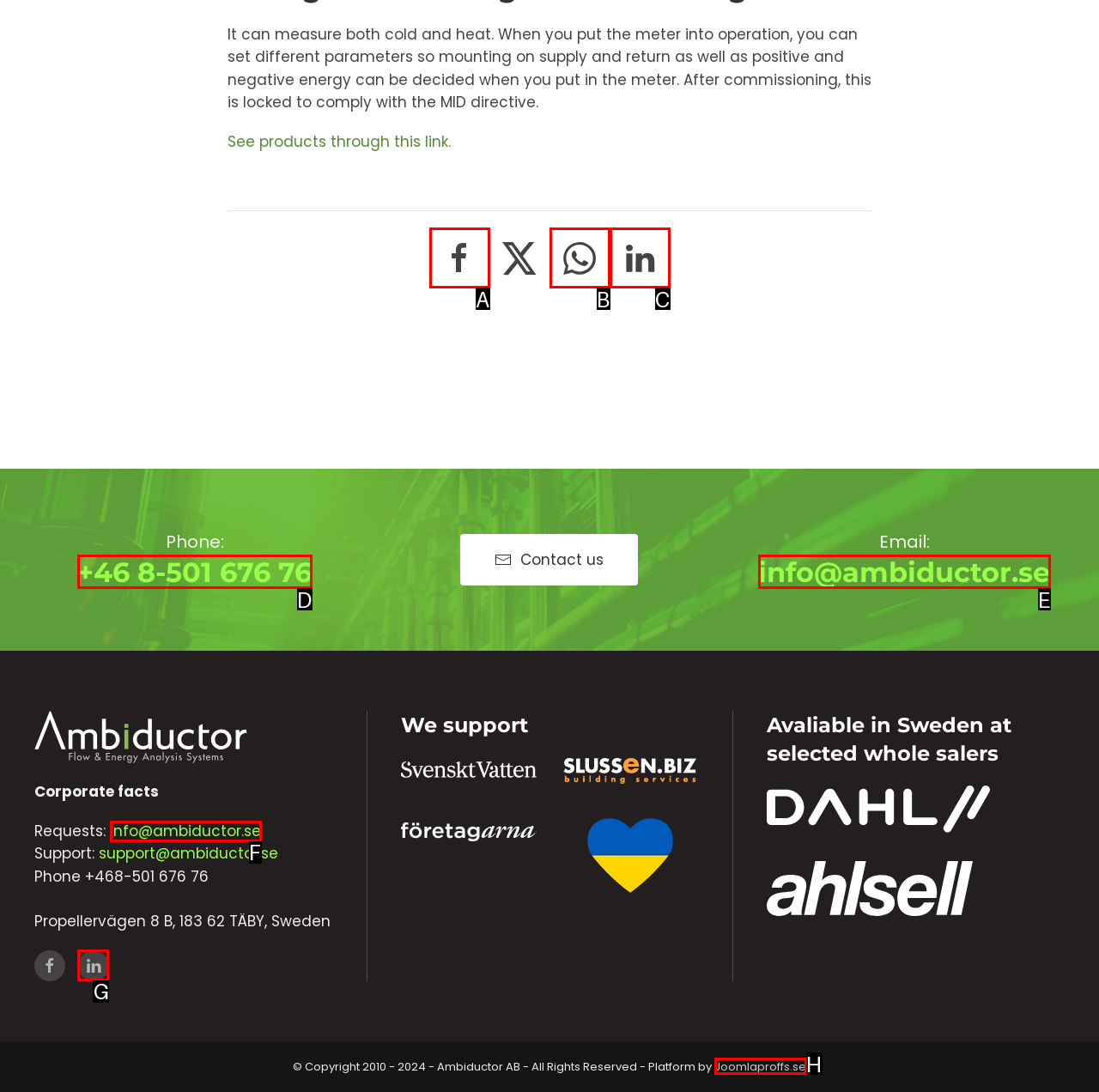What option should you select to complete this task: Follow Ambiductor on LinkedIn? Indicate your answer by providing the letter only.

G